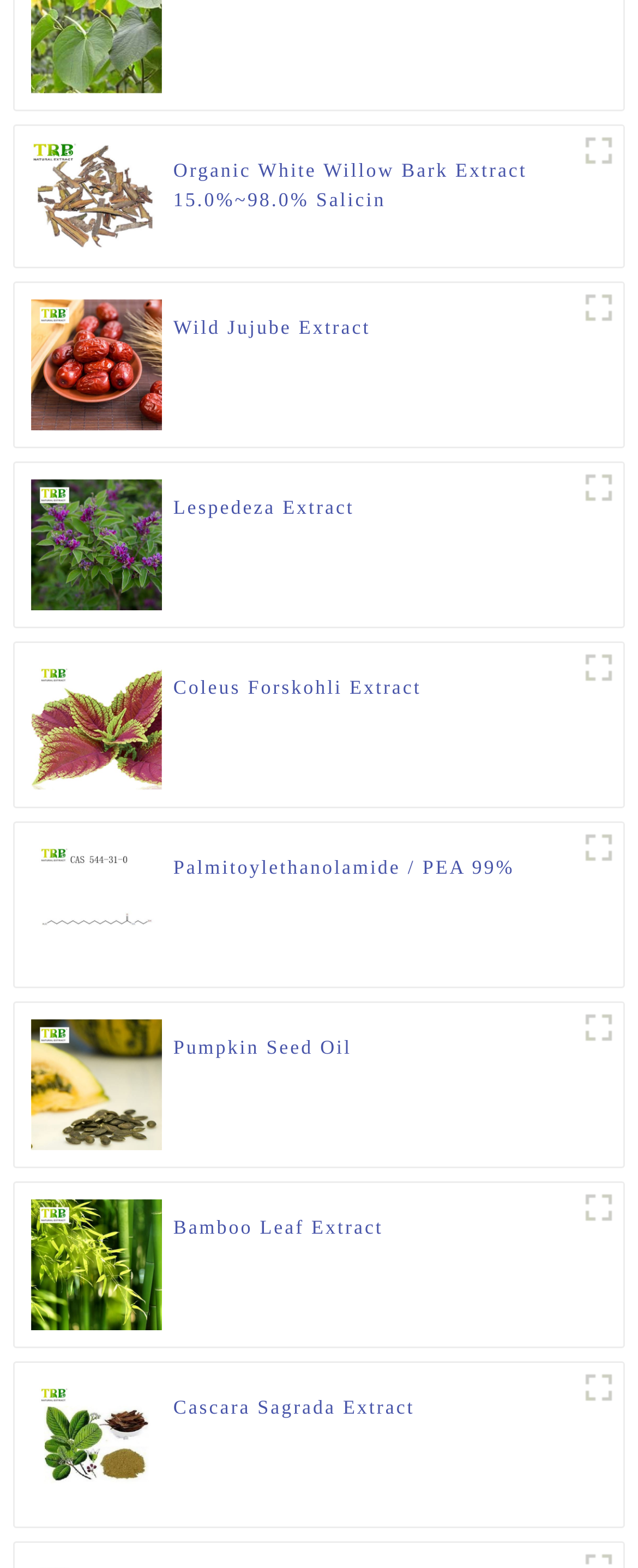Identify the bounding box coordinates of the clickable region necessary to fulfill the following instruction: "Check Pumpkin Seed Oil product". The bounding box coordinates should be four float numbers between 0 and 1, i.e., [left, top, right, bottom].

[0.272, 0.659, 0.551, 0.697]